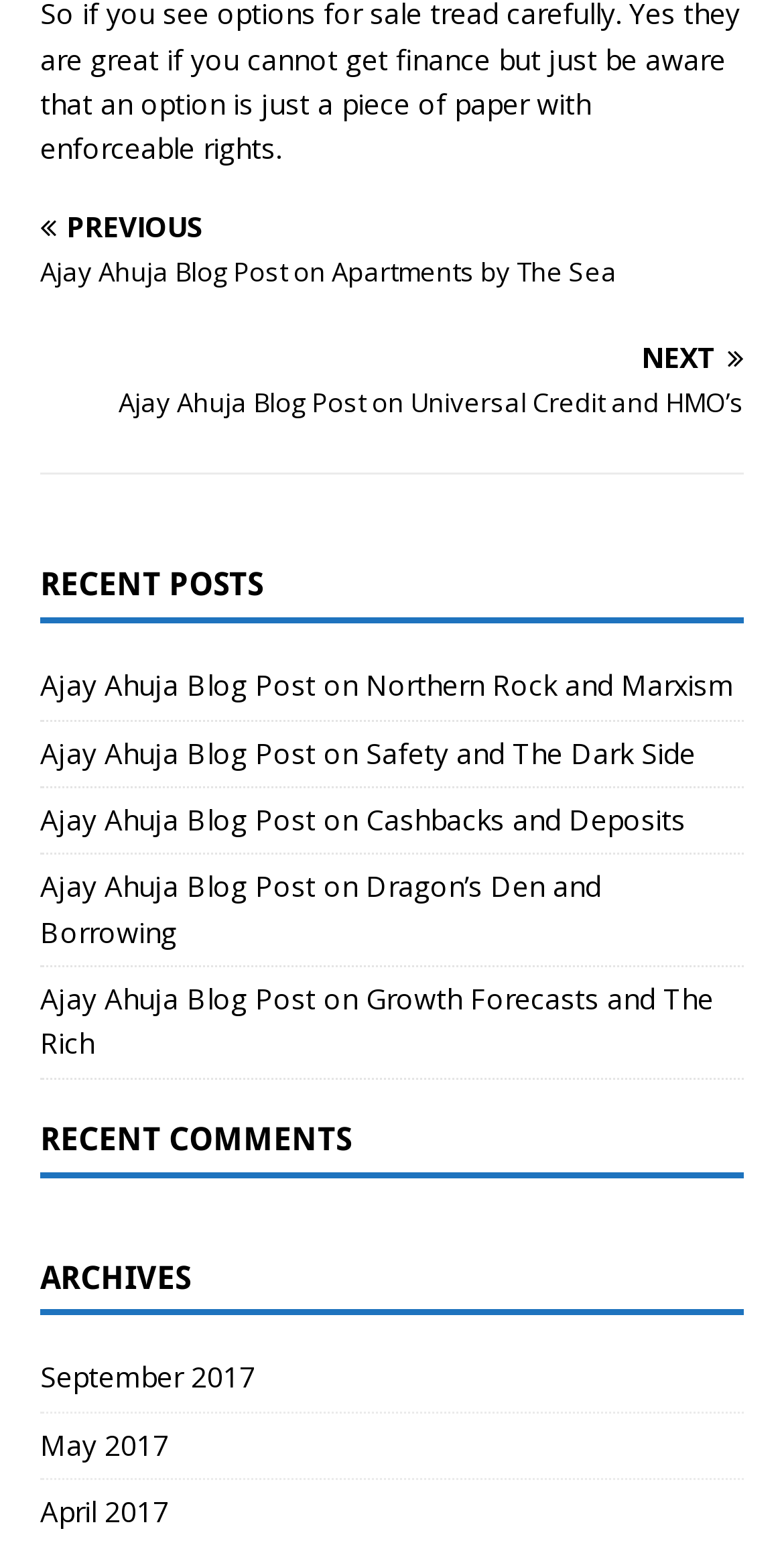Indicate the bounding box coordinates of the element that needs to be clicked to satisfy the following instruction: "Share on Facebook". The coordinates should be four float numbers between 0 and 1, i.e., [left, top, right, bottom].

None